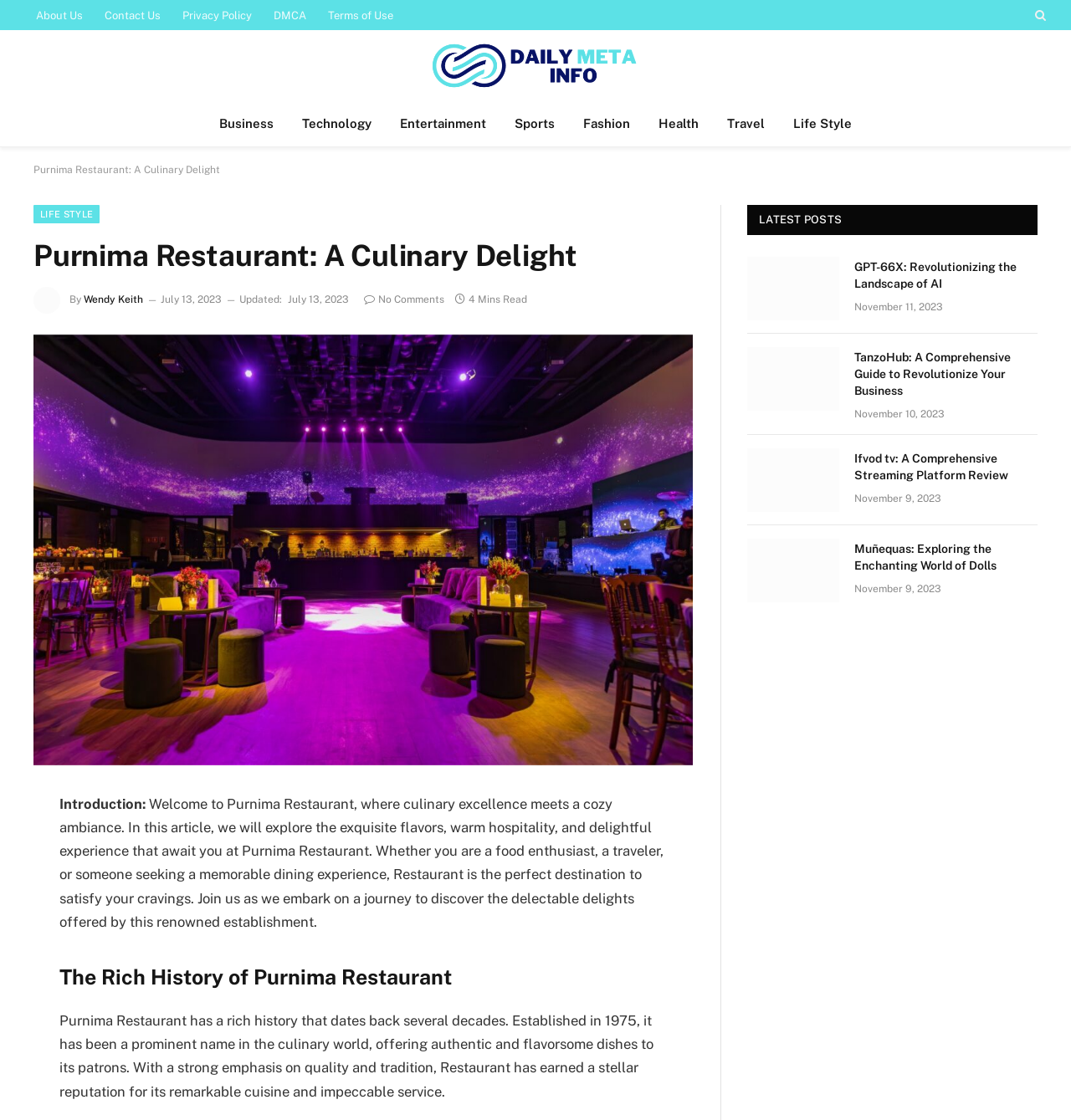Please give a succinct answer using a single word or phrase:
How many articles are listed under 'LATEST POSTS'?

4